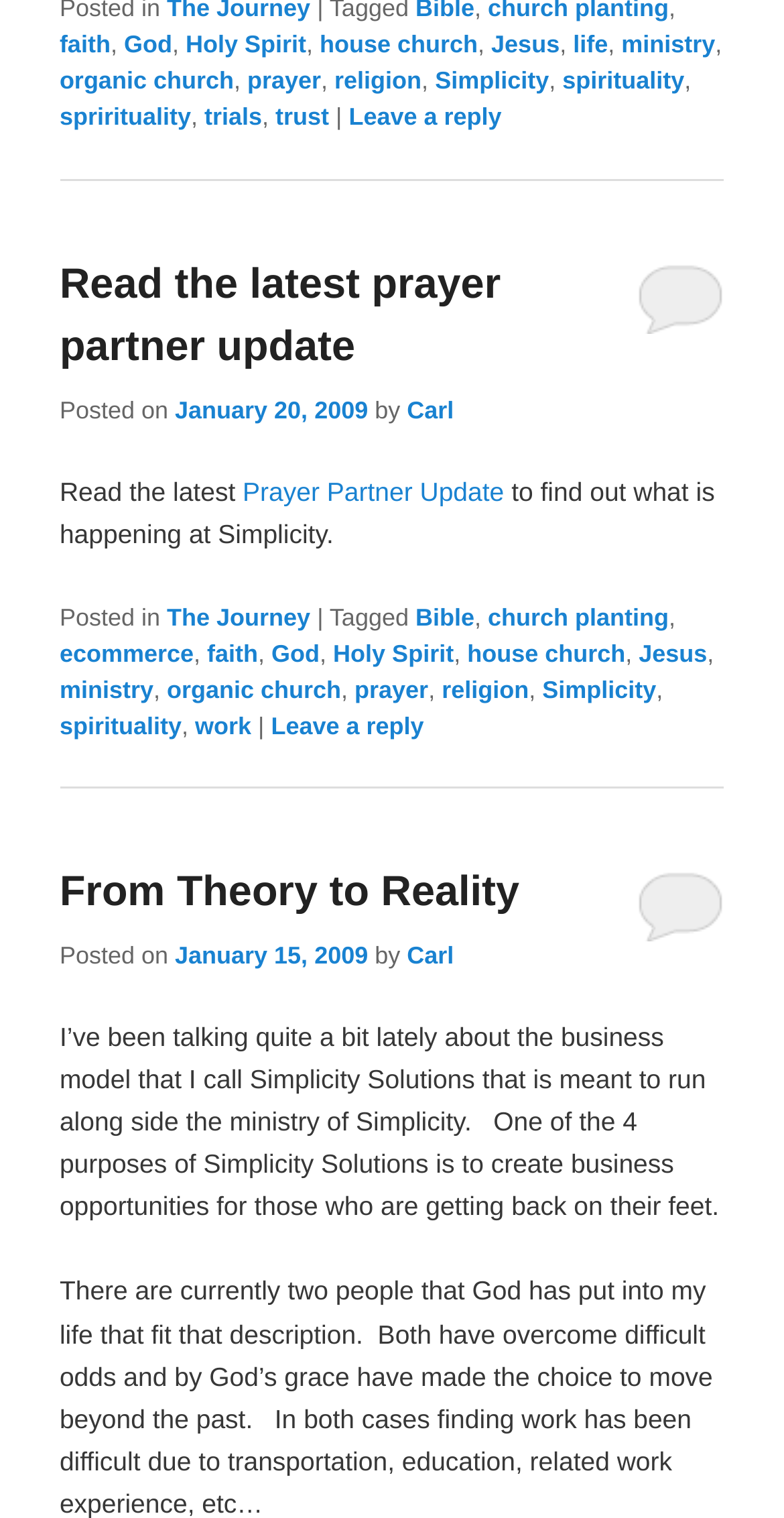Carefully examine the image and provide an in-depth answer to the question: Who is the author of the latest article?

I found the author of the latest article by looking at the 'by' text followed by a link with the text 'Carl' in the article section.